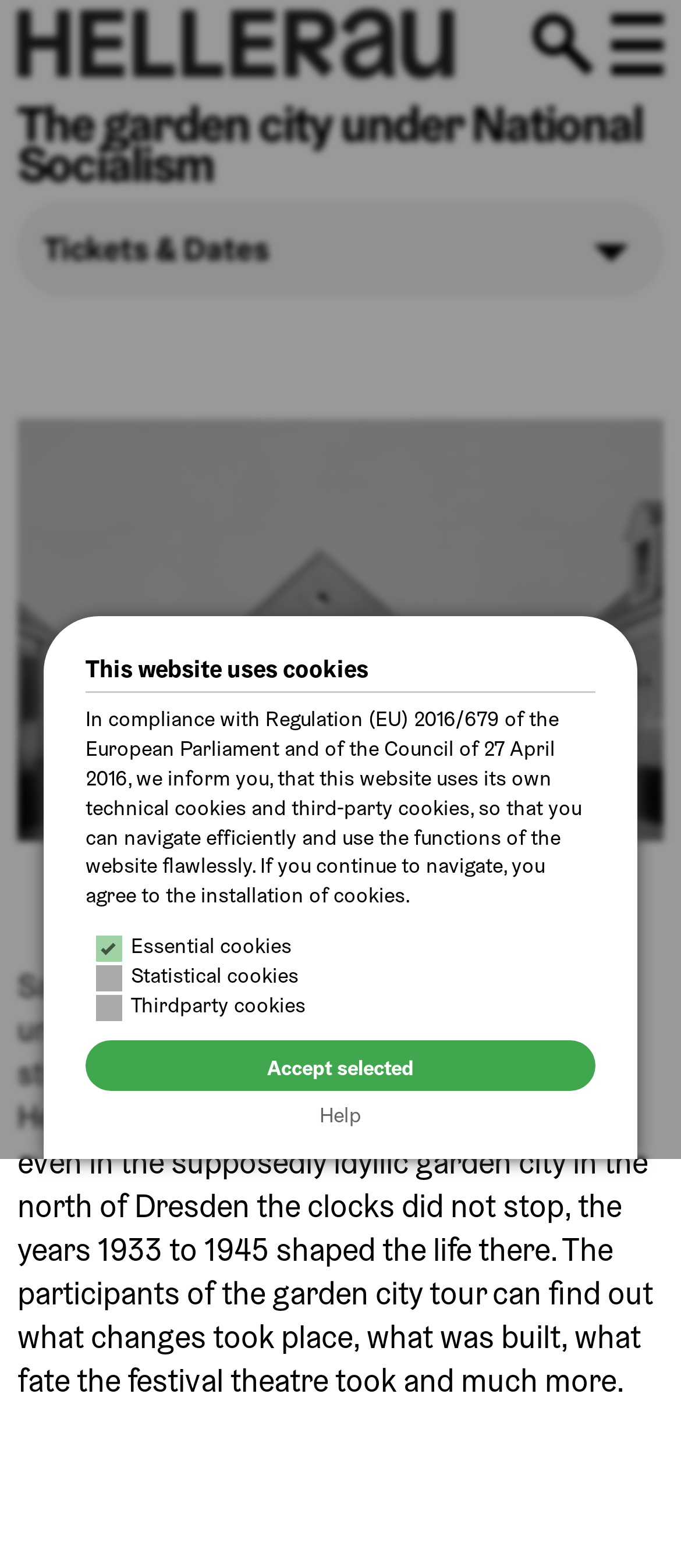Determine the bounding box coordinates (top-left x, top-left y, bottom-right x, bottom-right y) of the UI element described in the following text: Tickets & Dates

[0.026, 0.129, 0.974, 0.19]